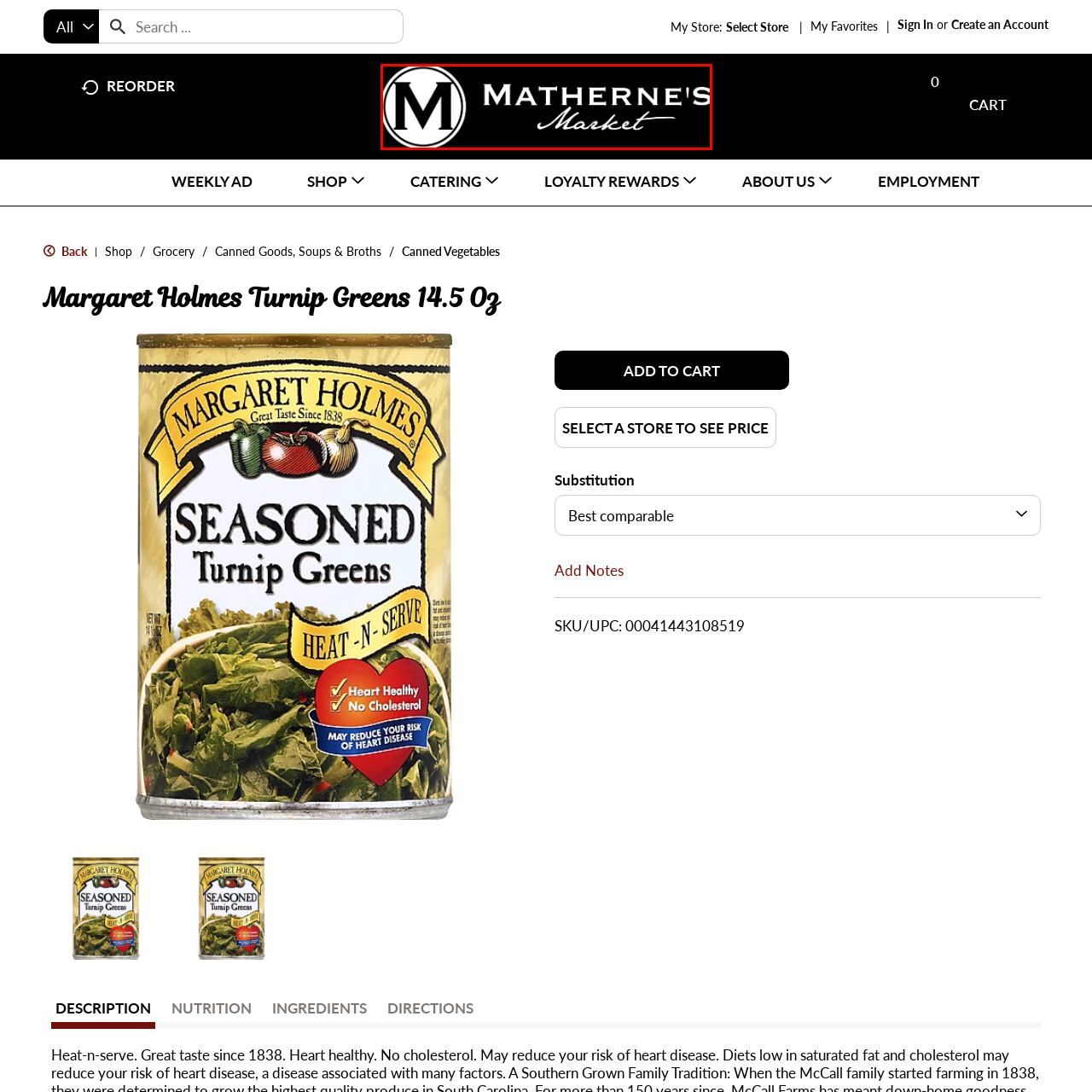Give an in-depth description of the image within the red border.

The image features the logo of Matherne's Market, prominently displaying the stylized letter "M" within a circular border. The name "Matherne's" is written in a bold, elegant font, while "Market" is presented in a more flowing, cursive script beneath it. The logo's design conveys a sense of quality and sophistication, reflecting the market's commitment to providing a premium shopping experience. The stark contrast of the white lettering against a black background enhances its visibility and impact, making it easily recognizable to customers.